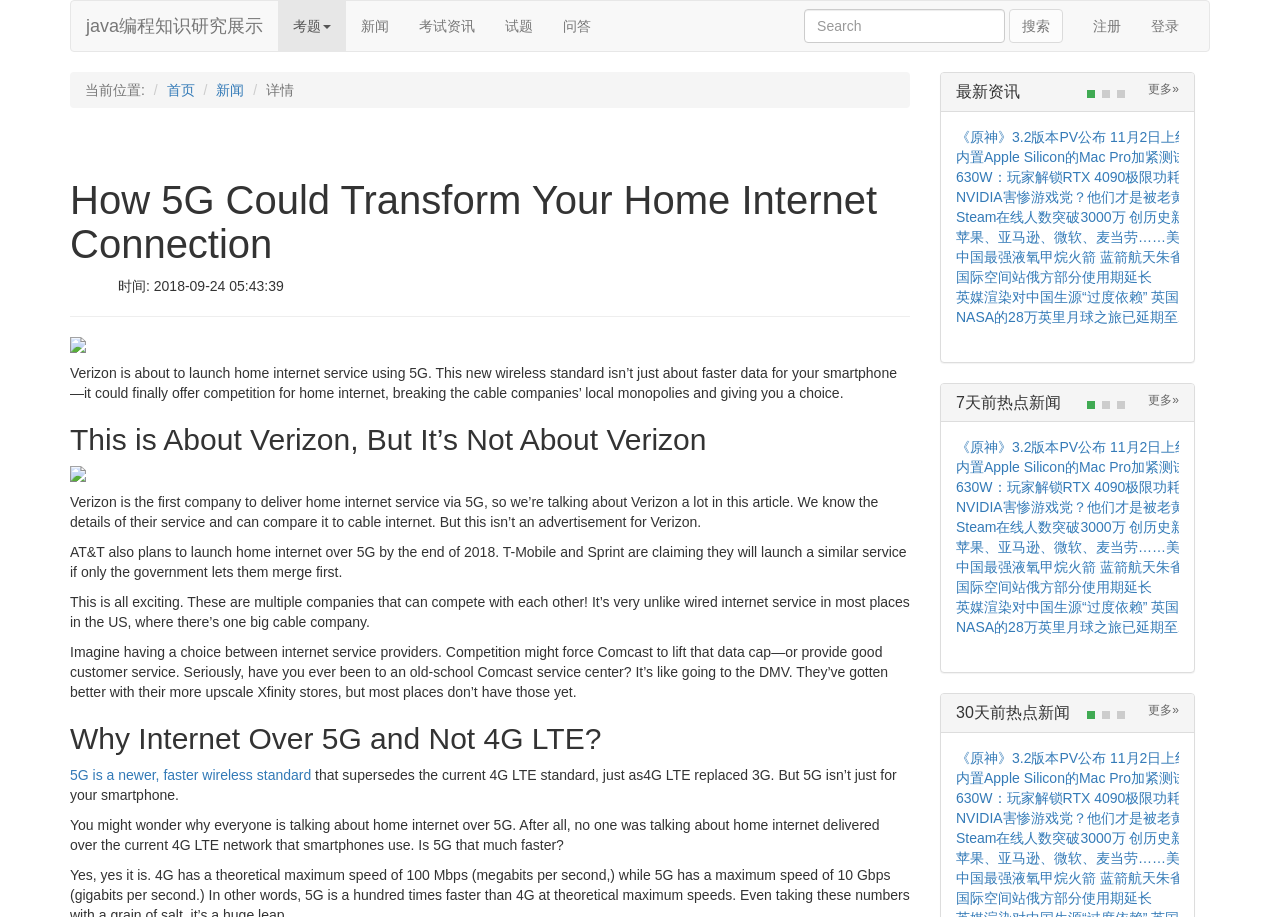Please find the main title text of this webpage.

How 5G Could Transform Your Home Internet Connection